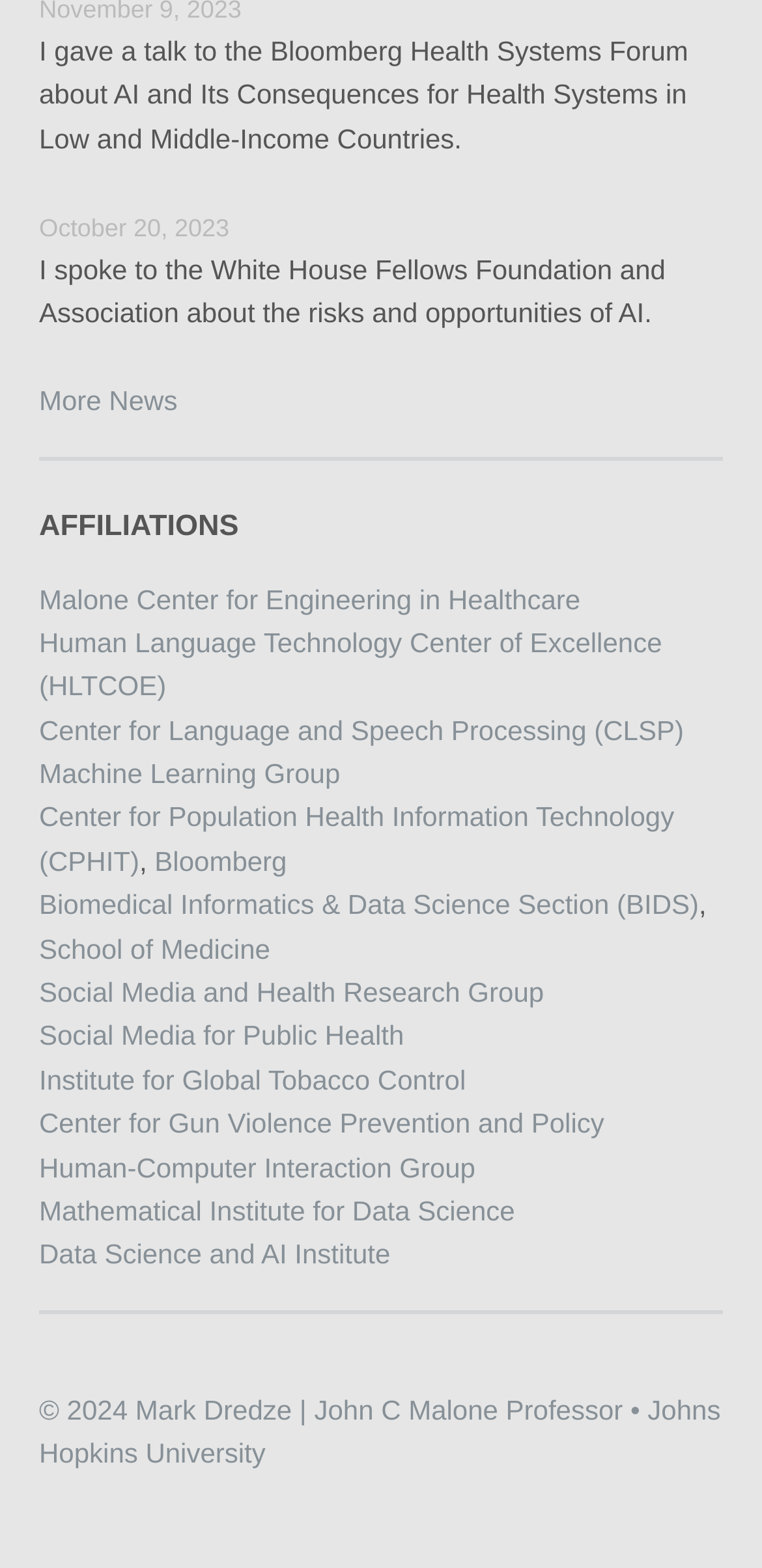Find the bounding box coordinates of the clickable element required to execute the following instruction: "visit Malone Center for Engineering in Healthcare". Provide the coordinates as four float numbers between 0 and 1, i.e., [left, top, right, bottom].

[0.051, 0.372, 0.762, 0.392]